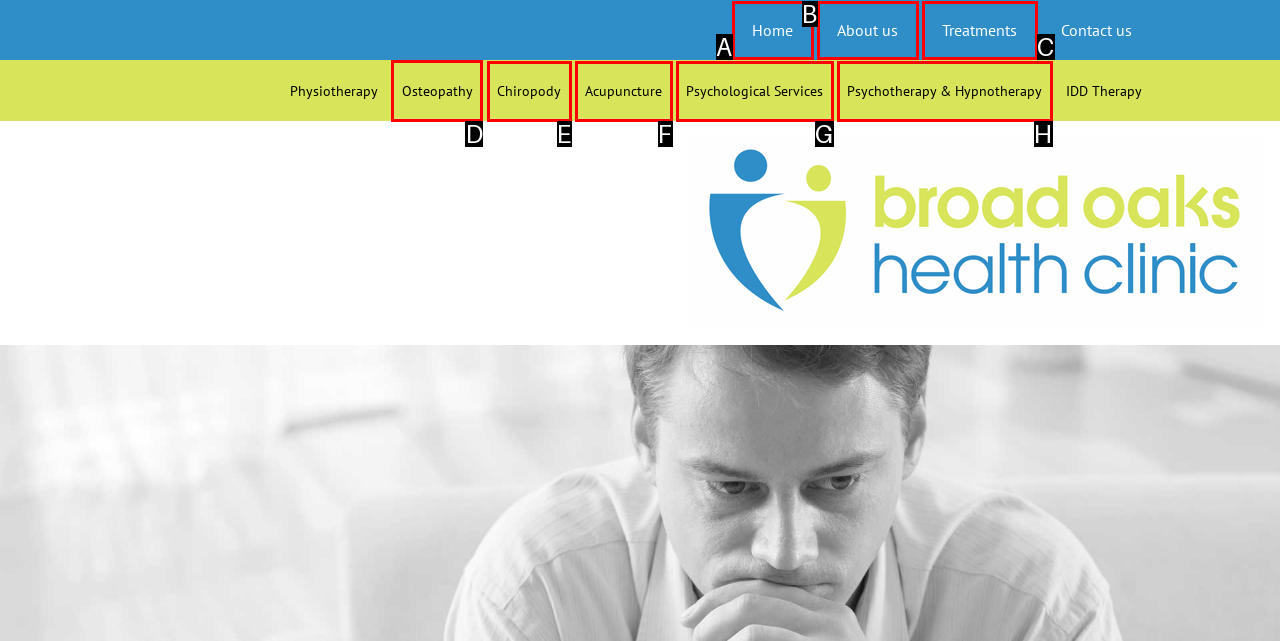Identify the letter of the UI element you should interact with to perform the task: learn about osteopathy
Reply with the appropriate letter of the option.

D